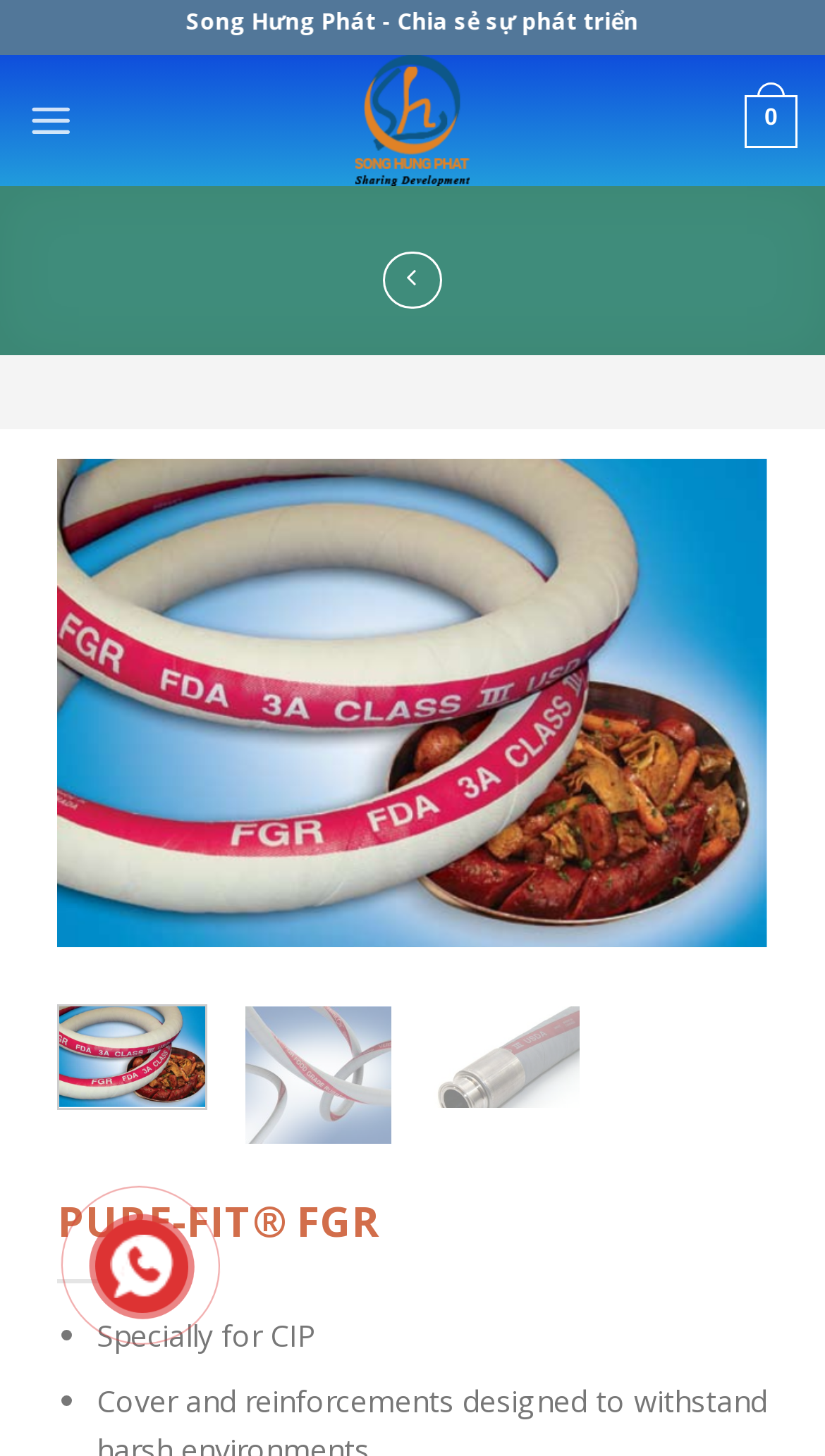Provide a one-word or short-phrase response to the question:
What is the logo of Song Hưng Phát?

Image